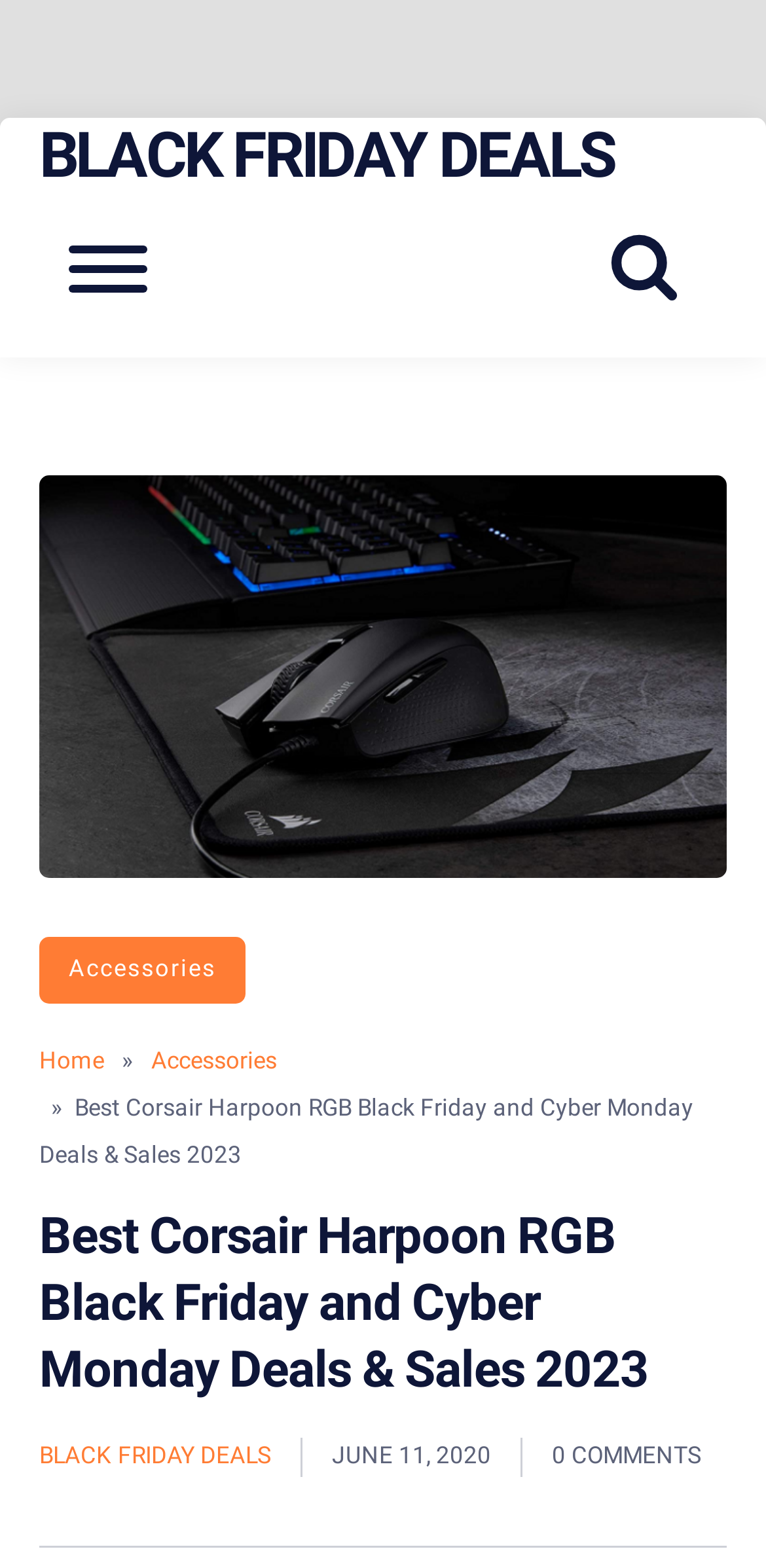Determine the bounding box coordinates for the HTML element mentioned in the following description: "aria-label="Search website"". The coordinates should be a list of four floats ranging from 0 to 1, represented as [left, top, right, bottom].

[0.769, 0.119, 0.949, 0.224]